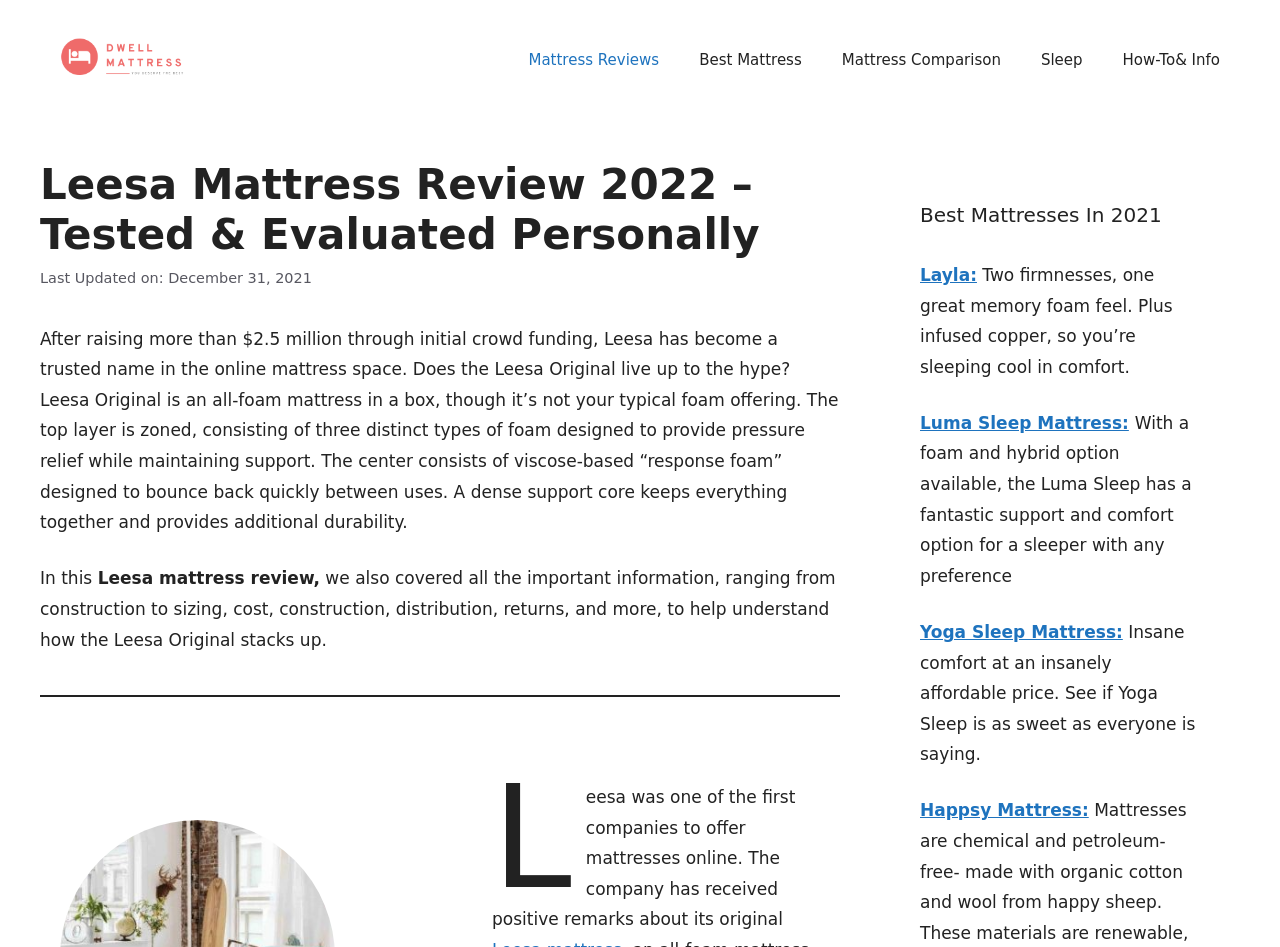Identify and provide the bounding box for the element described by: "Sleep".

[0.798, 0.032, 0.861, 0.095]